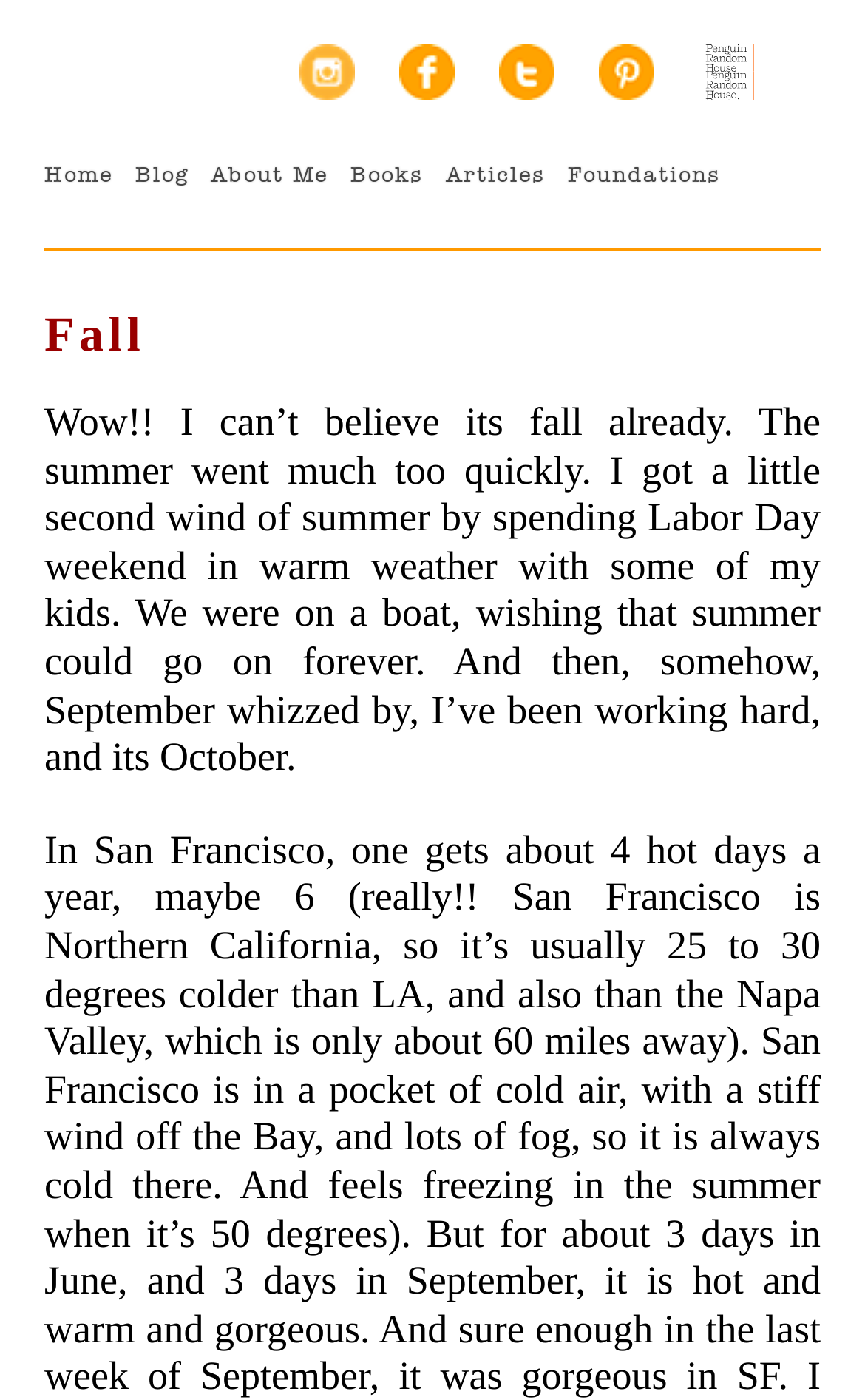Please give a succinct answer to the question in one word or phrase:
What is the author's current activity?

Working